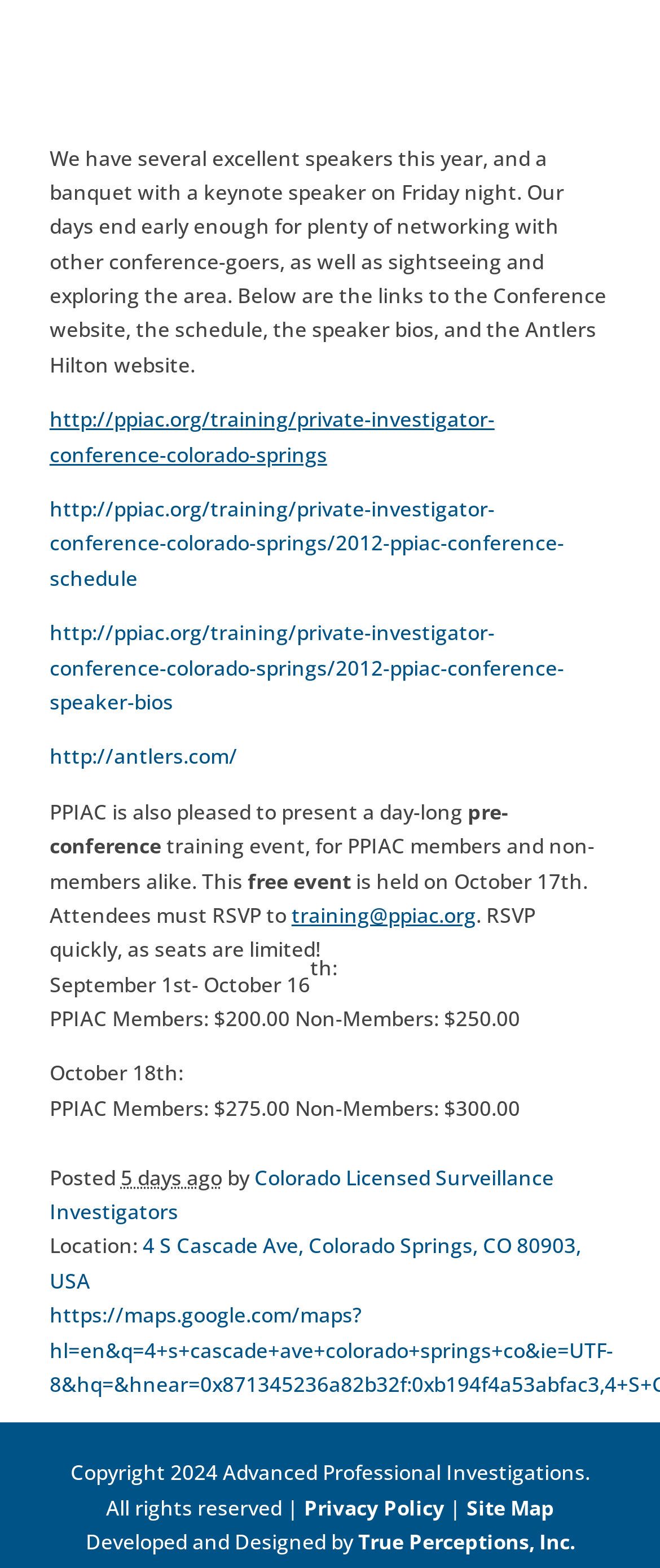Please determine the bounding box coordinates of the element to click in order to execute the following instruction: "Visit Sunbury office". The coordinates should be four float numbers between 0 and 1, specified as [left, top, right, bottom].

None